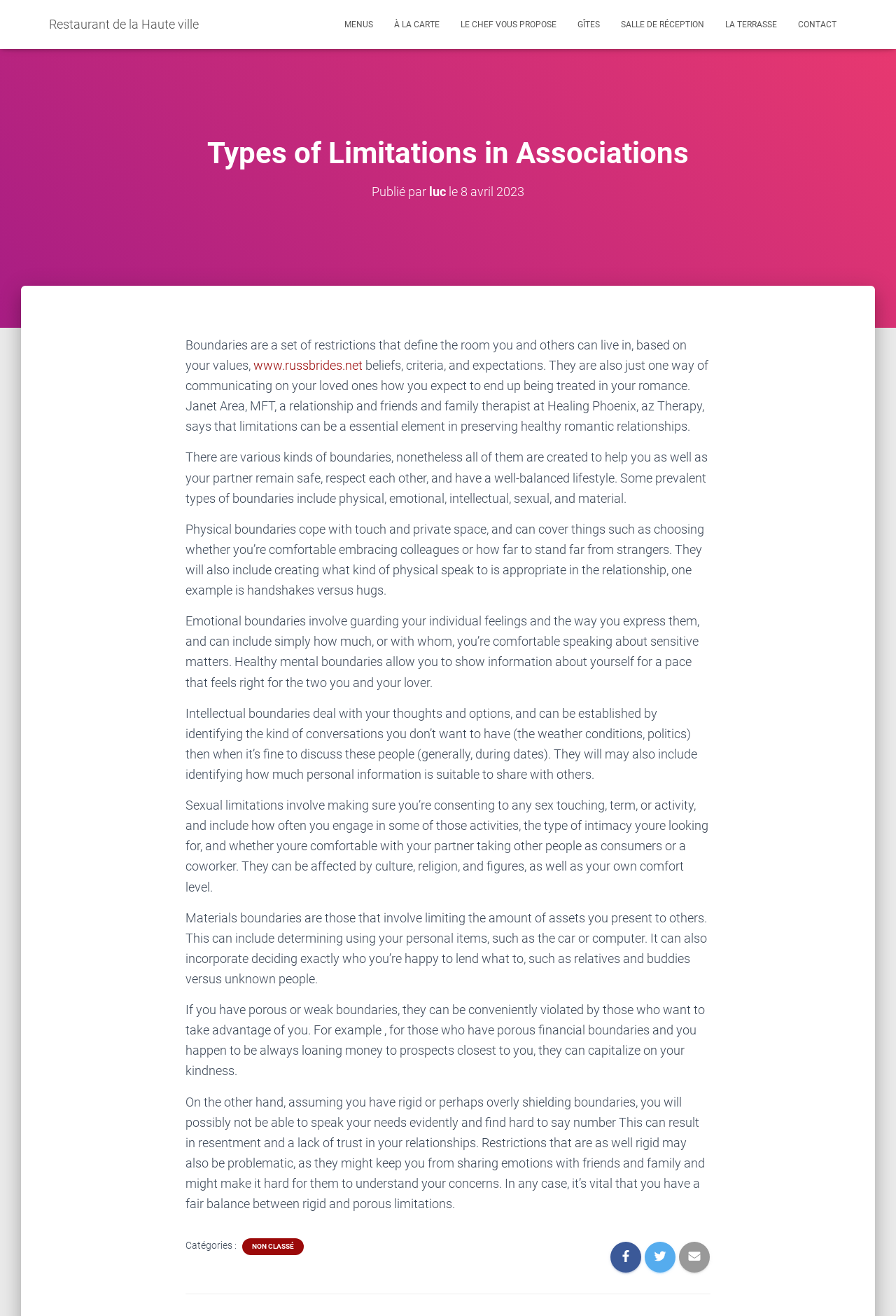Please predict the bounding box coordinates (top-left x, top-left y, bottom-right x, bottom-right y) for the UI element in the screenshot that fits the description: Contact

[0.879, 0.005, 0.945, 0.032]